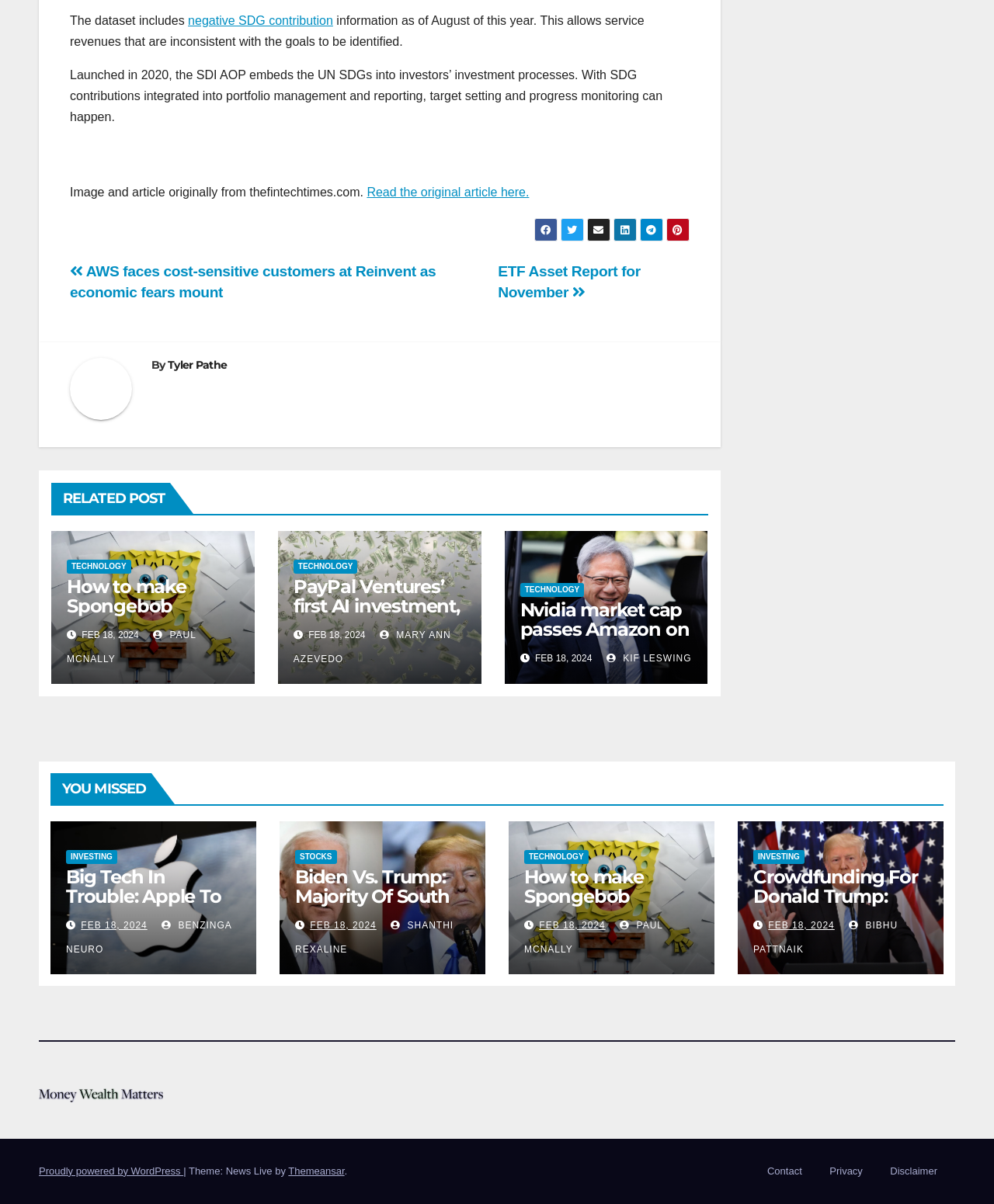Please locate the bounding box coordinates of the element's region that needs to be clicked to follow the instruction: "View post navigation". The bounding box coordinates should be provided as four float numbers between 0 and 1, i.e., [left, top, right, bottom].

[0.07, 0.211, 0.693, 0.258]